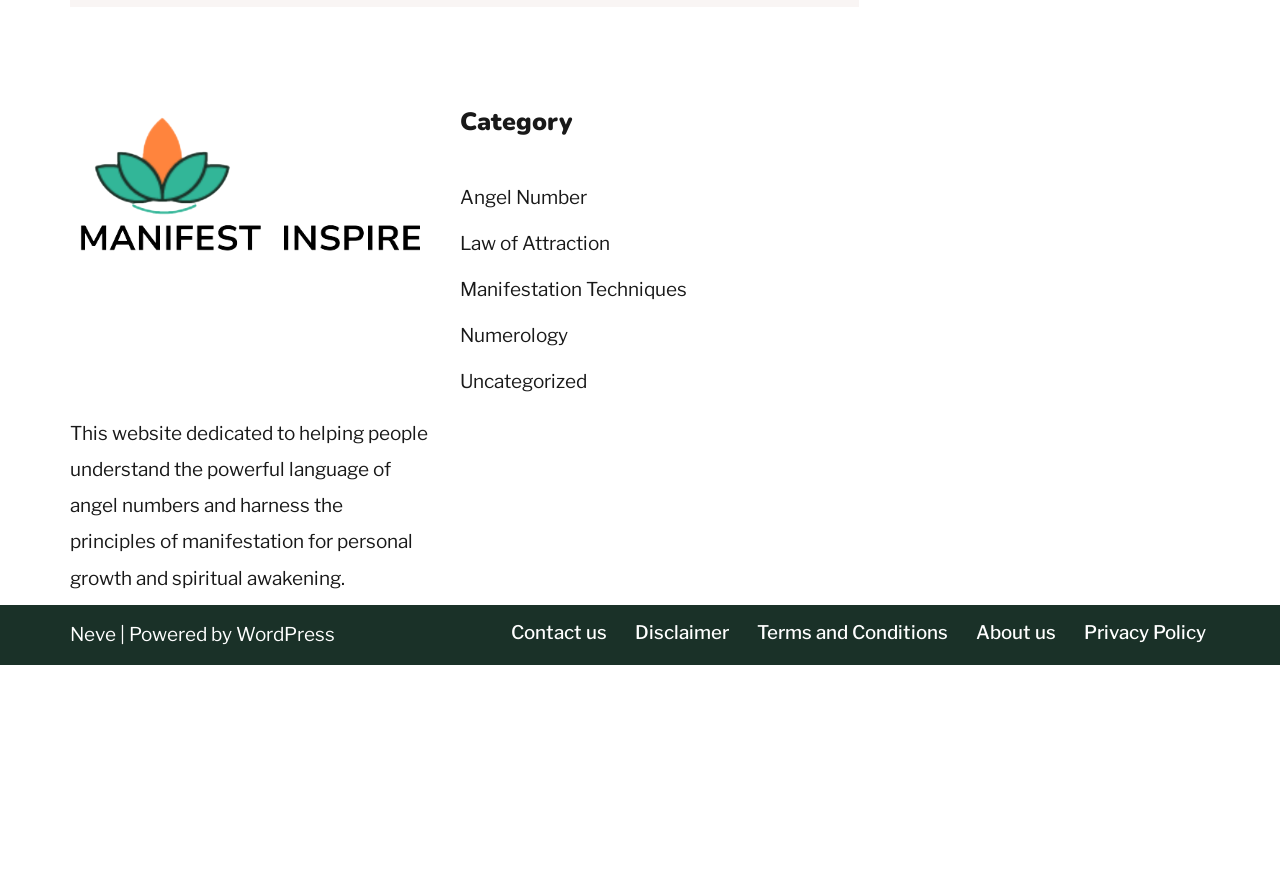Please study the image and answer the question comprehensively:
What is the name of the author or creator of this website?

The link 'Neve' at the bottom of the webpage suggests that Neve is the author or creator of this website.